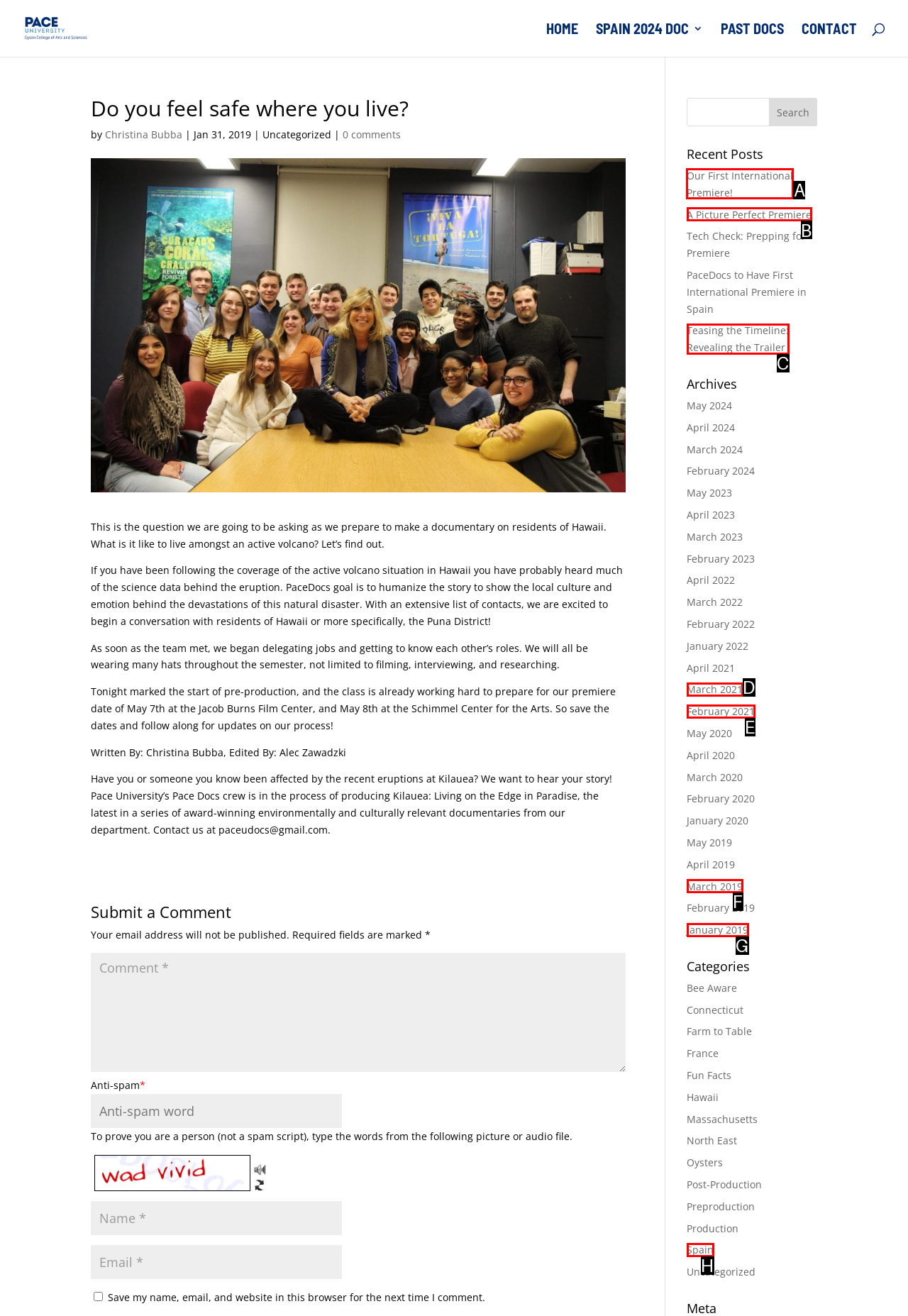To perform the task "Read the recent post 'Our First International Premiere!'", which UI element's letter should you select? Provide the letter directly.

A